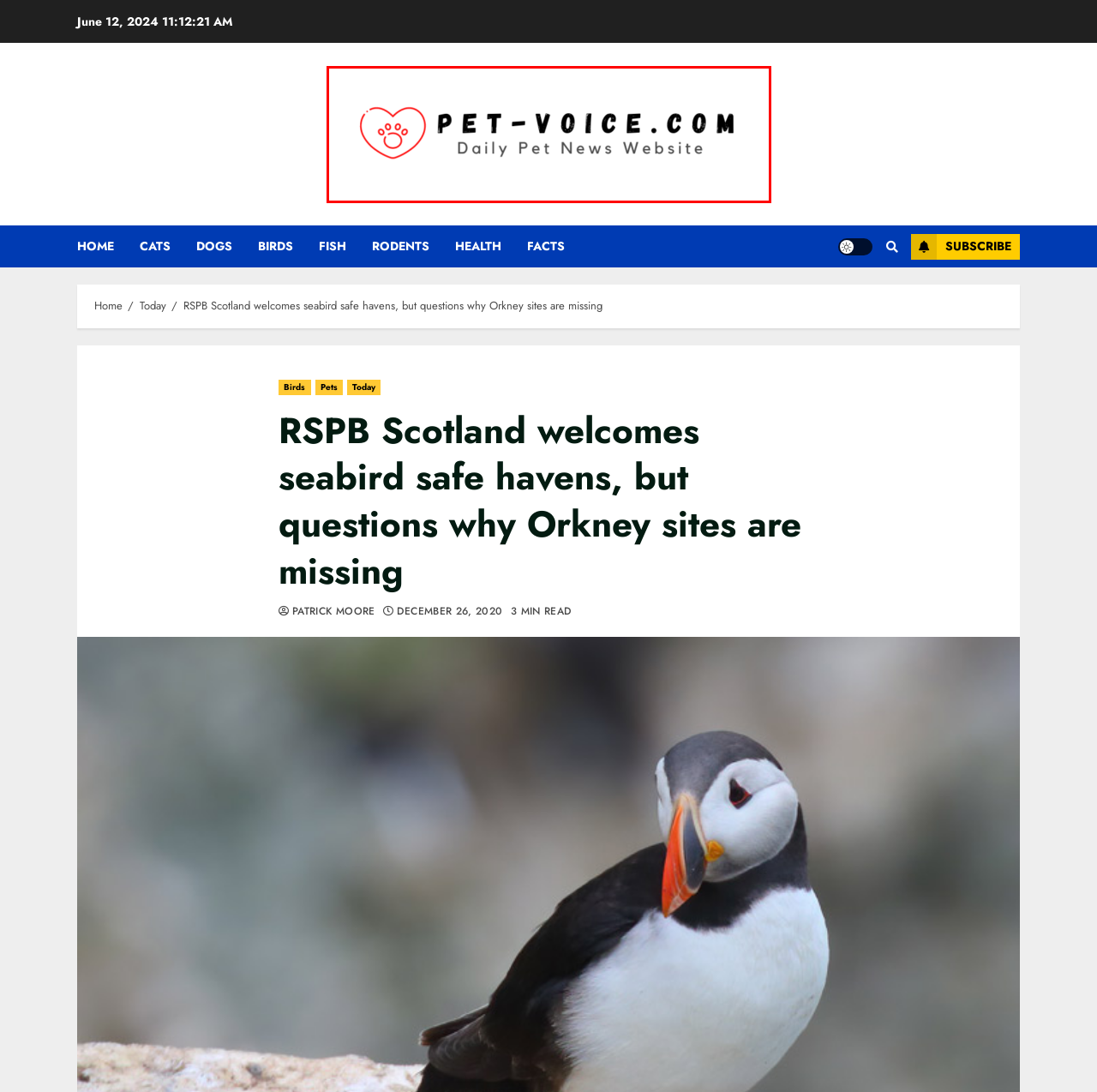You have a screenshot of a webpage with a red rectangle bounding box. Identify the best webpage description that corresponds to the new webpage after clicking the element within the red bounding box. Here are the candidates:
A. Health - Pet Voice
B. Facts - Pet Voice
C. Cats News and Advice - Pet Voice
D. Pets - Pet Voice
E. Today - Pet Voice
F. Rodents - Pet Voice
G. Fish - Pet Voice
H. PET-VOICE | Daily Pet News and Pets Advice Website

H